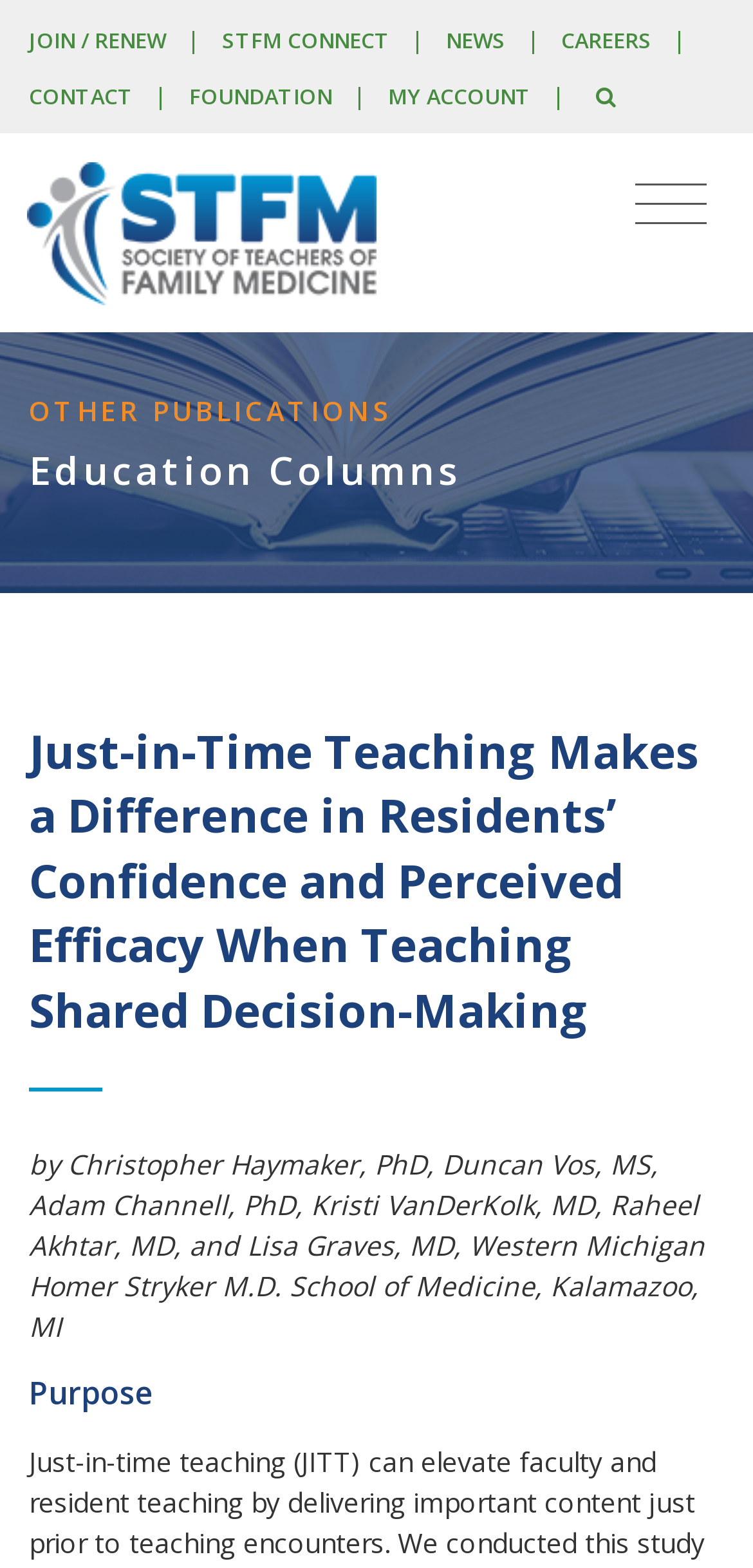Answer the question using only one word or a concise phrase: What is the name of the school mentioned in the article?

Western Michigan Homer Stryker M.D. School of Medicine